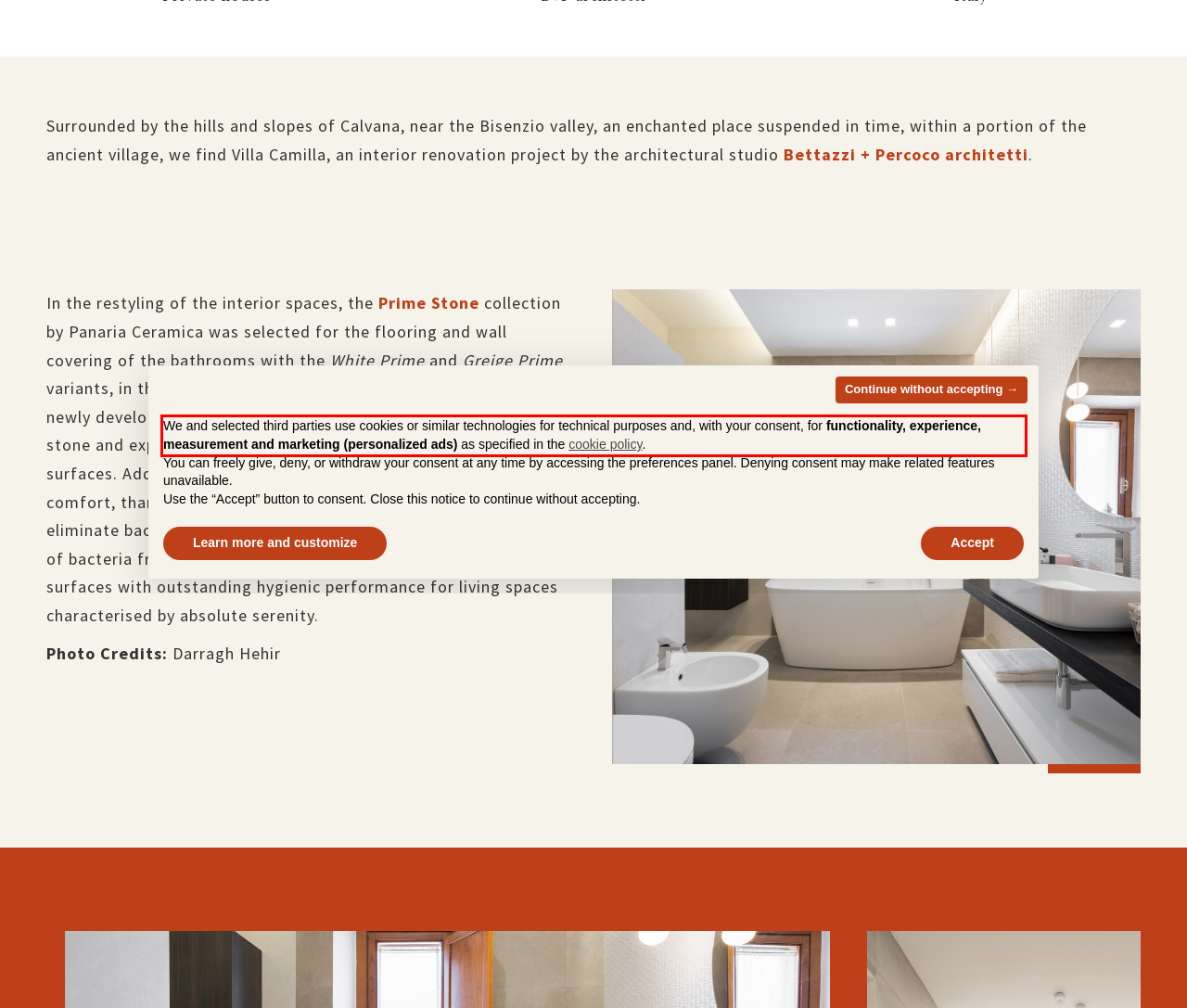Analyze the screenshot of the webpage and extract the text from the UI element that is inside the red bounding box.

We and selected third parties use cookies or similar technologies for technical purposes and, with your consent, for functionality, experience, measurement and marketing (personalized ads) as specified in the cookie policy.